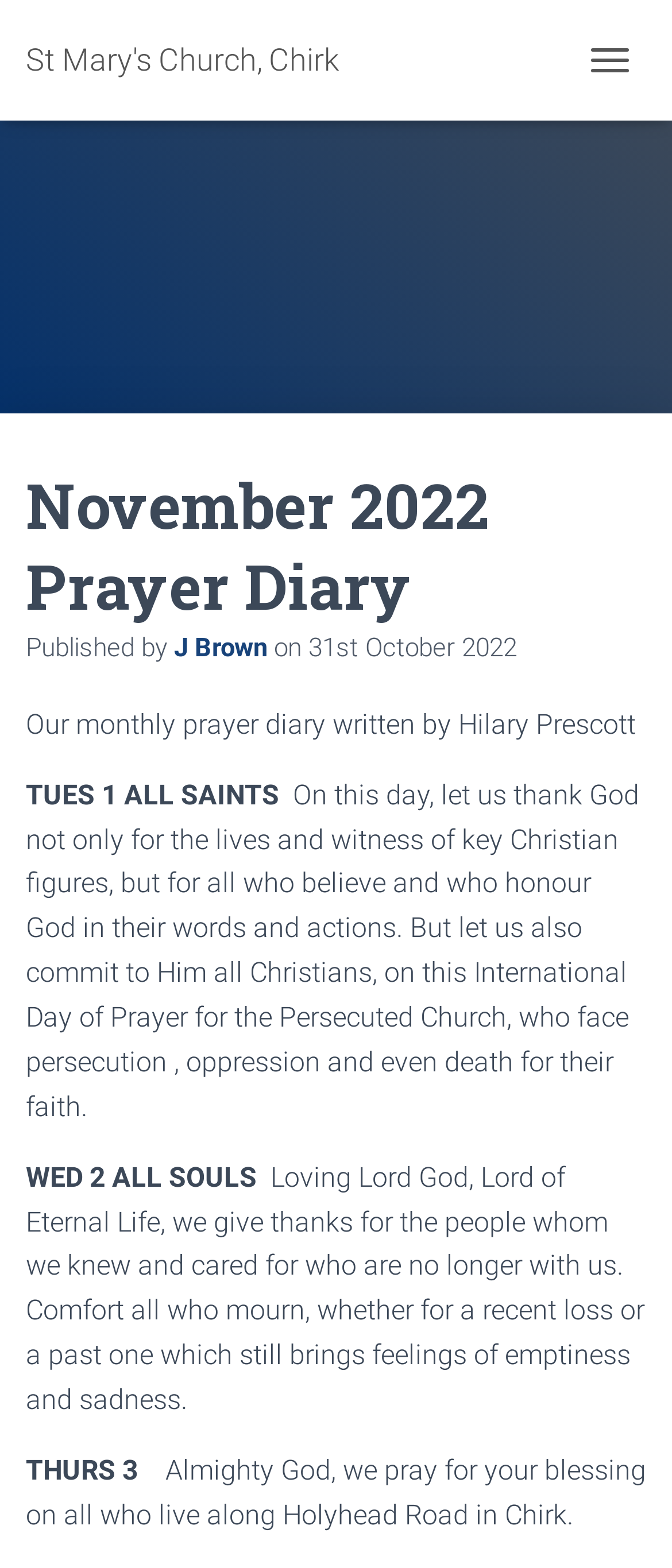With reference to the image, please provide a detailed answer to the following question: What is the theme of the prayer on Thursday 3rd?

The answer can be found in the static text element that says 'Almighty God, we pray for your blessing on all who live along Holyhead Road in Chirk.' This text is located at the bottom of the webpage, under the prayer for Wednesday 2nd.